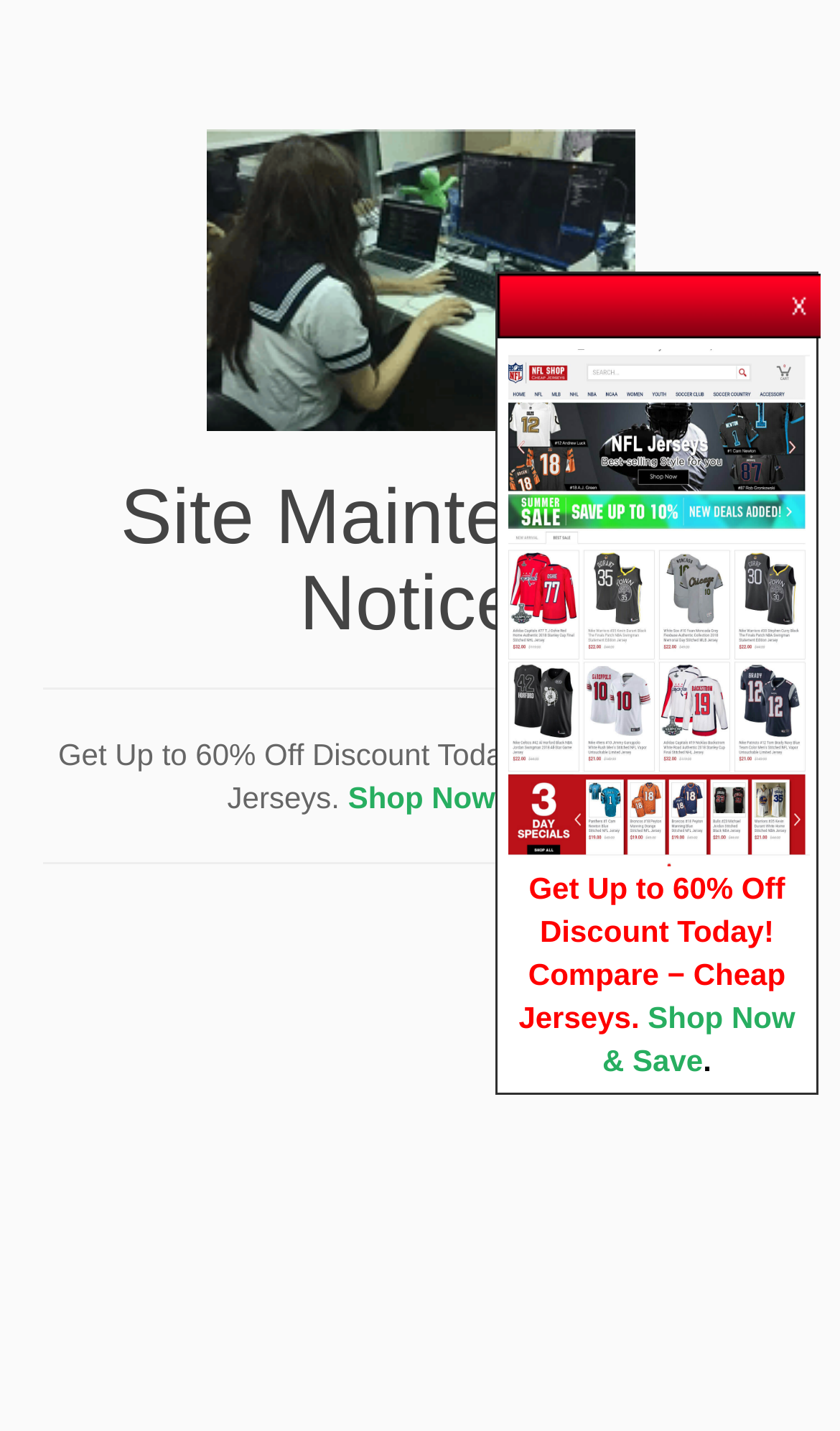Use a single word or phrase to answer this question: 
What is the discount offered today?

Up to 60% Off